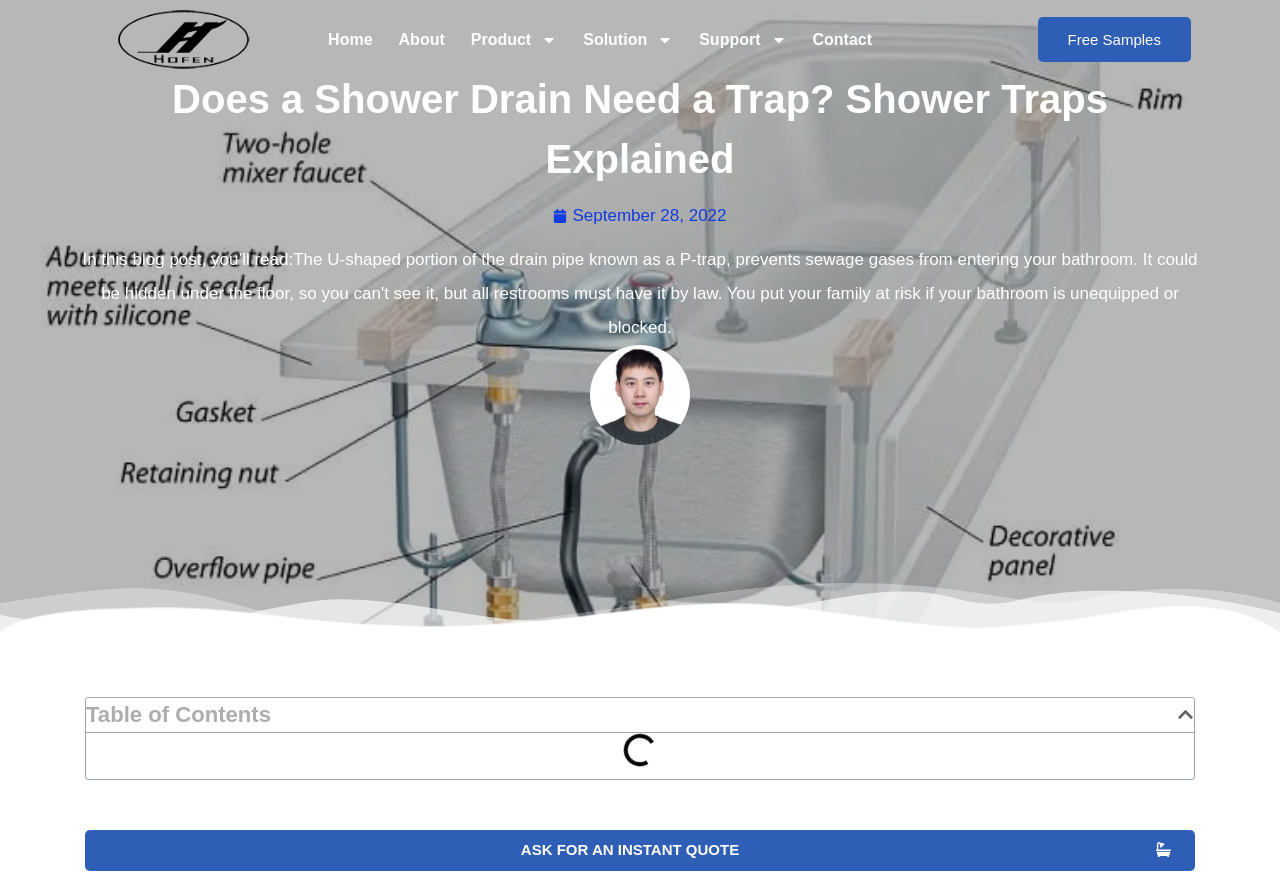Locate the bounding box coordinates of the element that should be clicked to execute the following instruction: "View the 'Table of Contents'".

[0.067, 0.787, 0.92, 0.825]